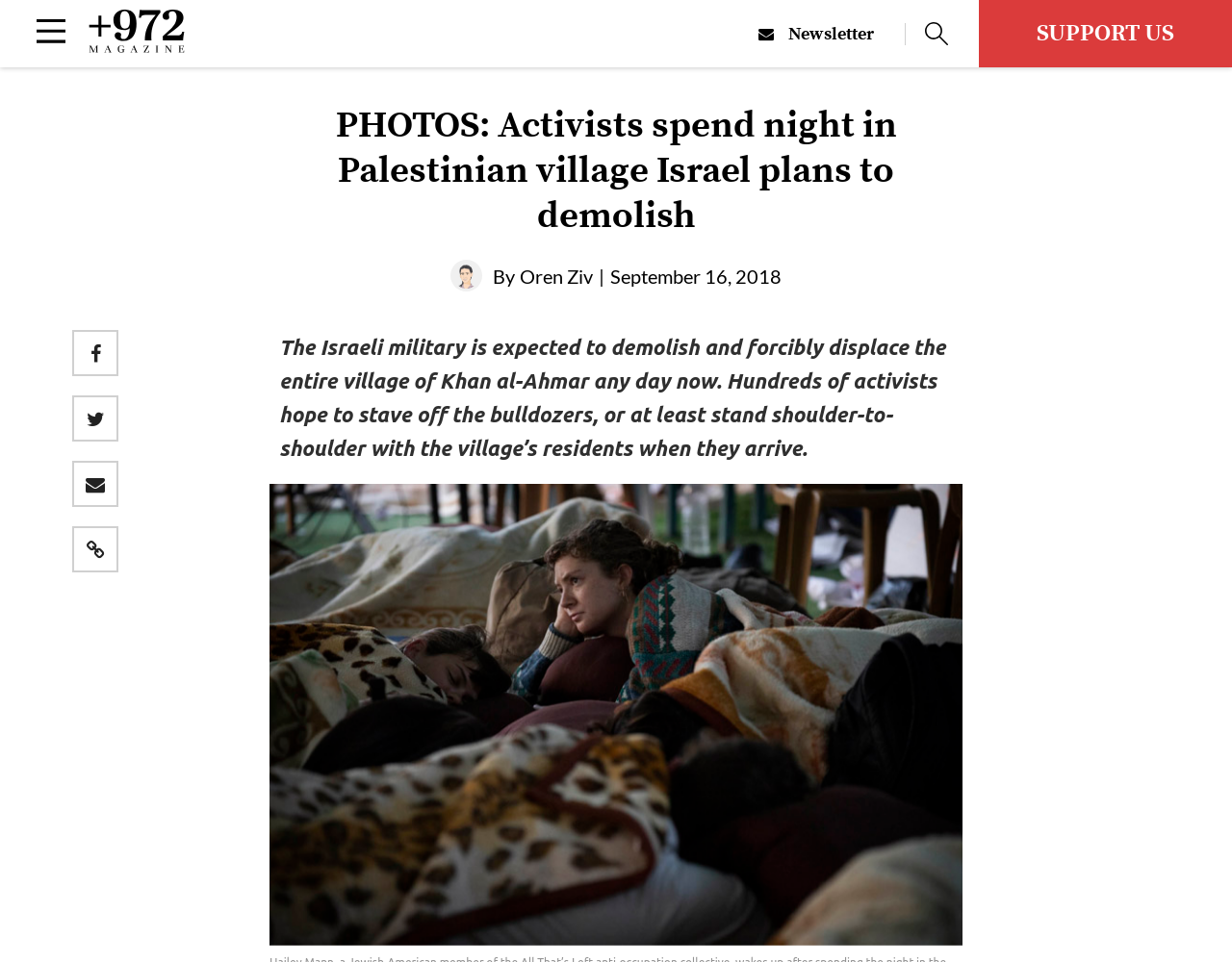Highlight the bounding box coordinates of the element you need to click to perform the following instruction: "Open the menu."

[0.03, 0.02, 0.053, 0.047]